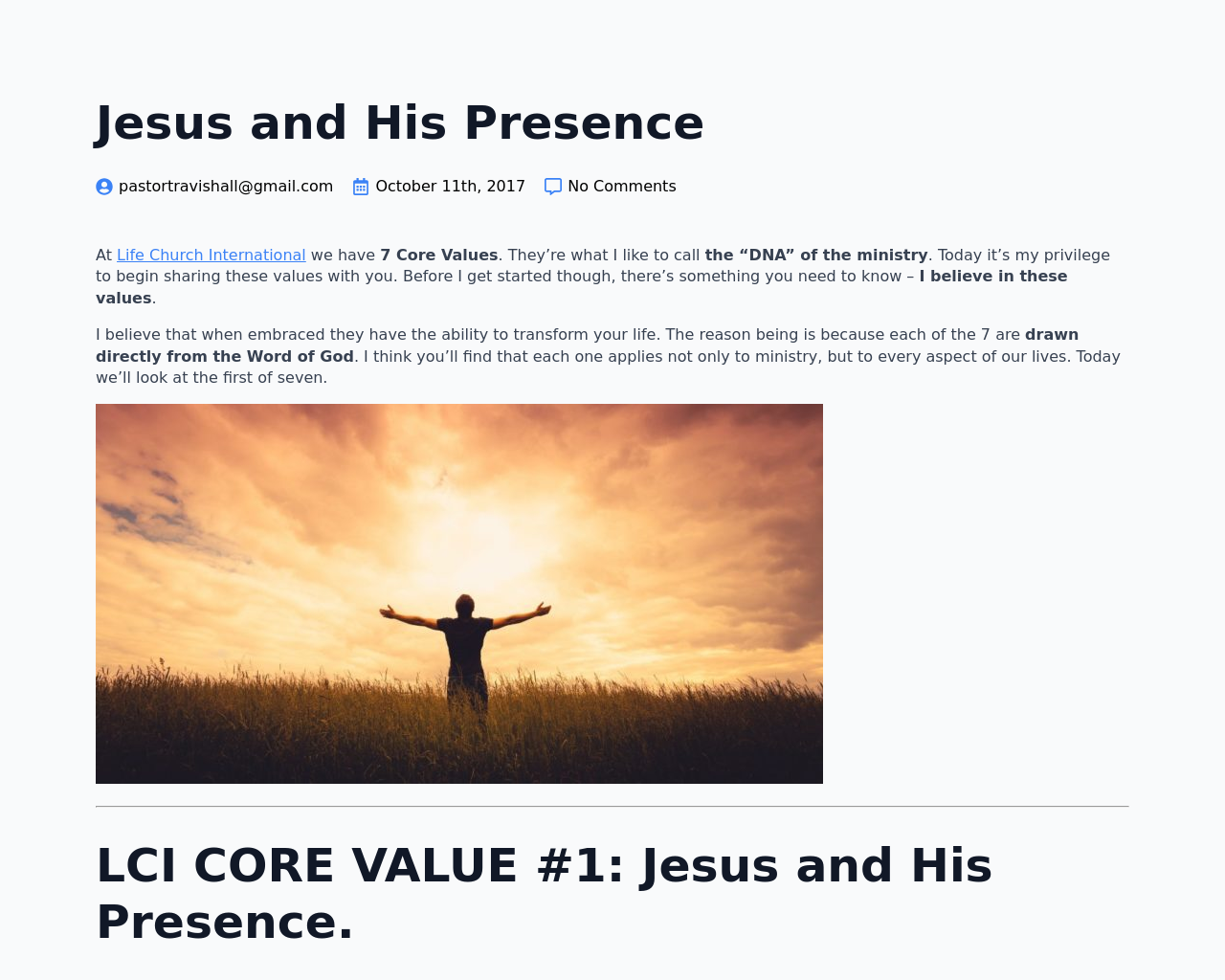Use a single word or phrase to answer the question: What is the email address mentioned?

pastortravishall@gmail.com